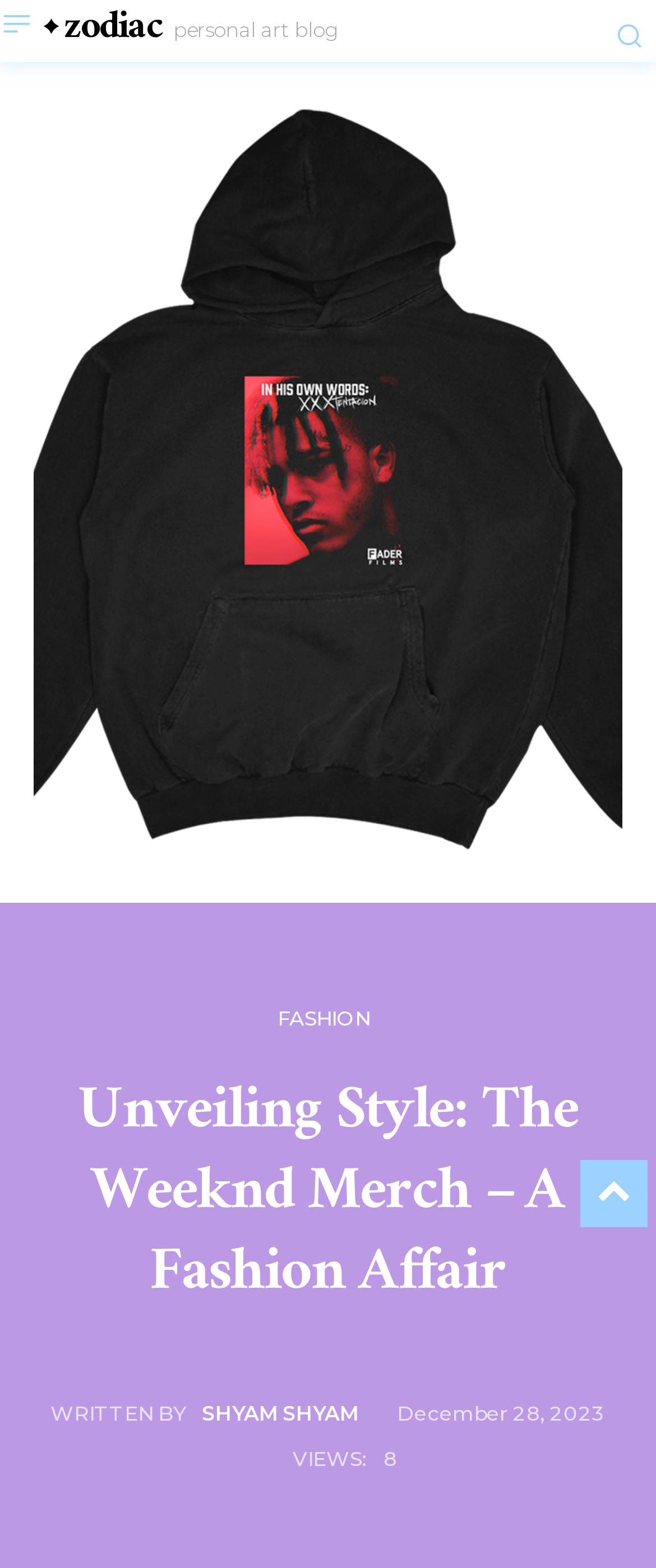Who is the author of the article?
Can you provide a detailed and comprehensive answer to the question?

I found the answer by examining the link element with the text 'SHYAM SHYAM' which is located near the 'WRITTEN BY' text, indicating the author of the article.